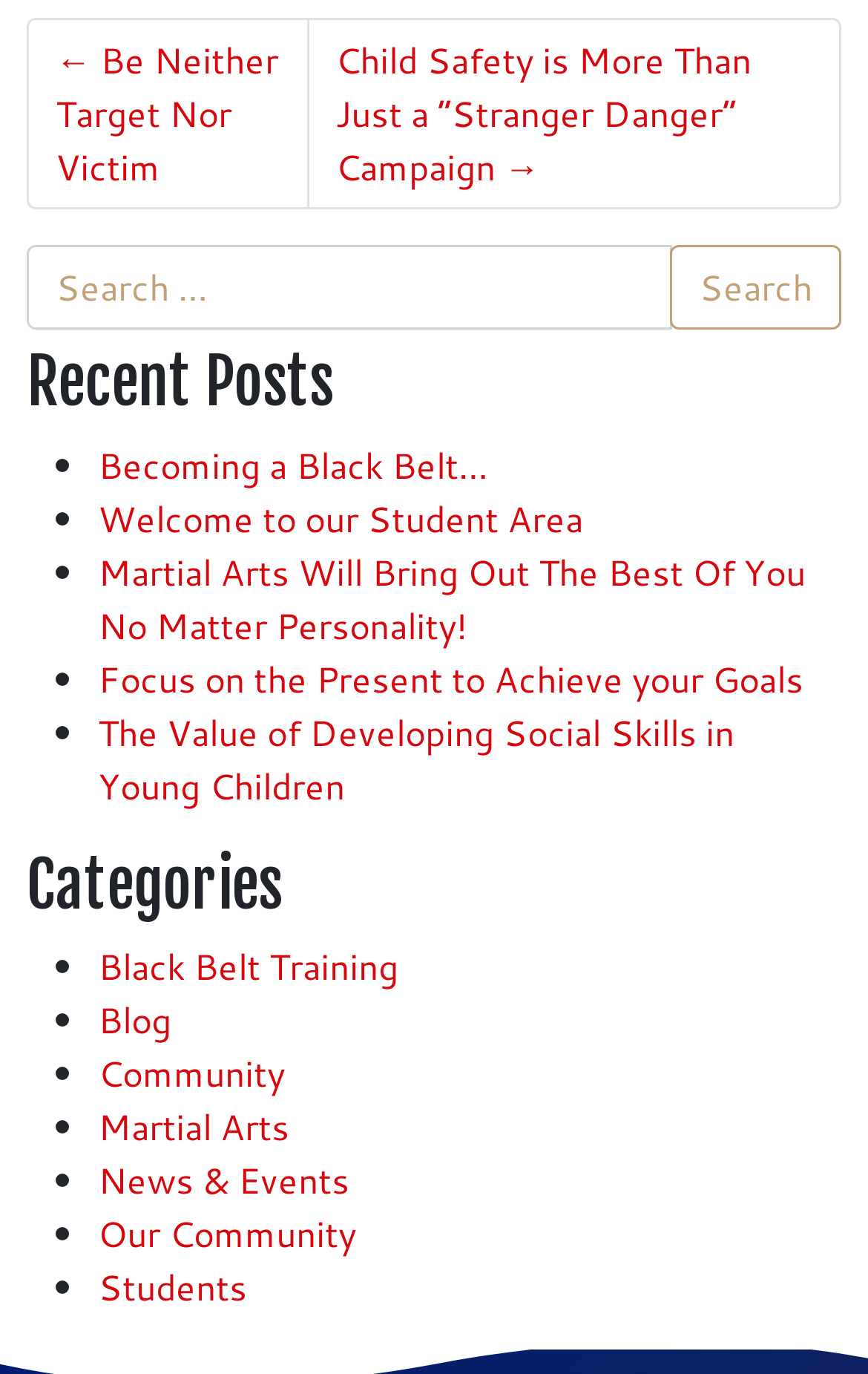What is the main topic of the website?
Please ensure your answer is as detailed and informative as possible.

Although the website does not have a clear main heading, the content and categories suggest that the main topic is martial arts. The links in the 'Recent Posts' section have titles related to martial arts, and the categories include 'Martial Arts' and 'Black Belt Training', which further support this conclusion.